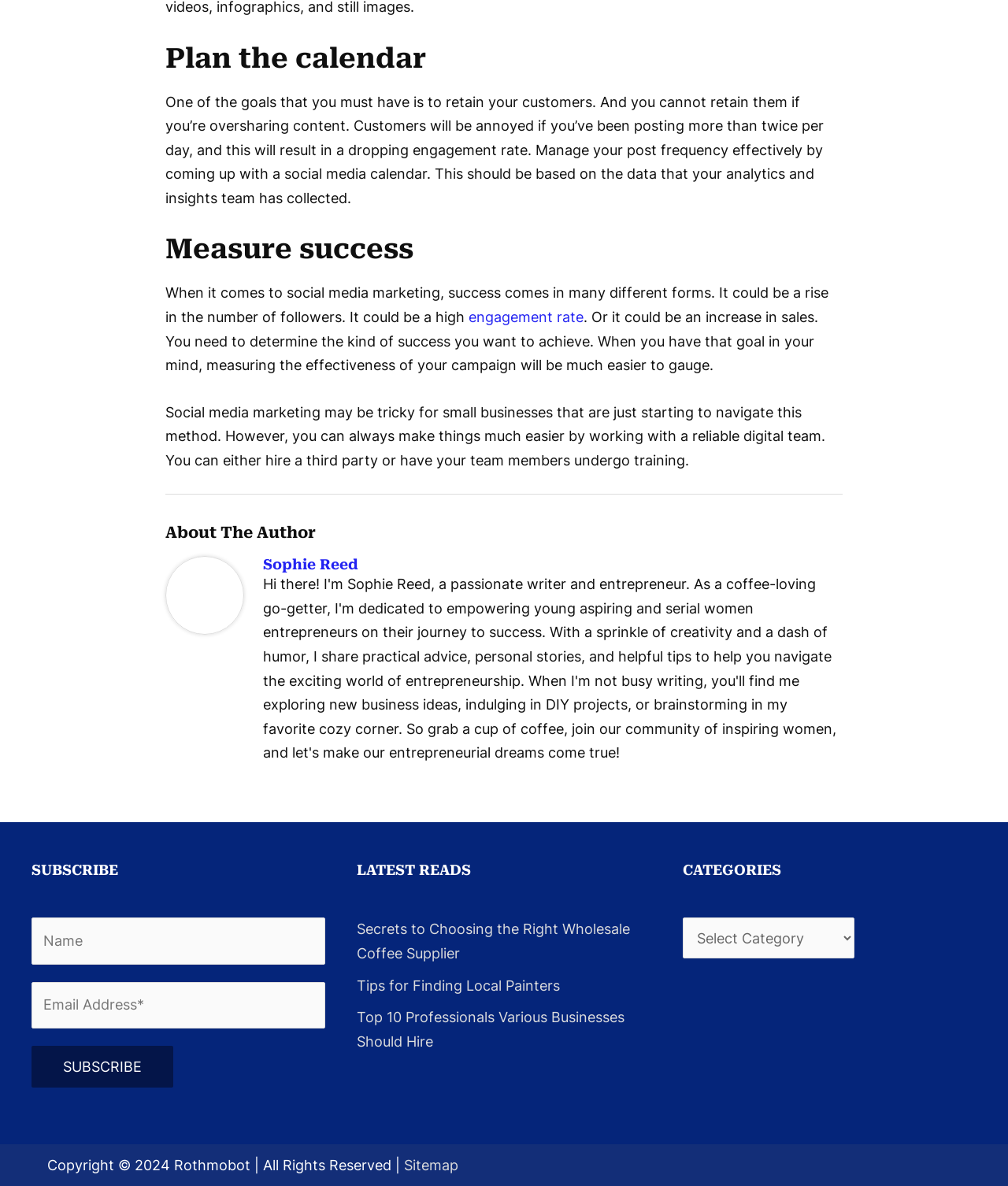Determine the bounding box coordinates of the element's region needed to click to follow the instruction: "Enter email address in the 'Email Address*' textbox". Provide these coordinates as four float numbers between 0 and 1, formatted as [left, top, right, bottom].

[0.031, 0.828, 0.323, 0.867]